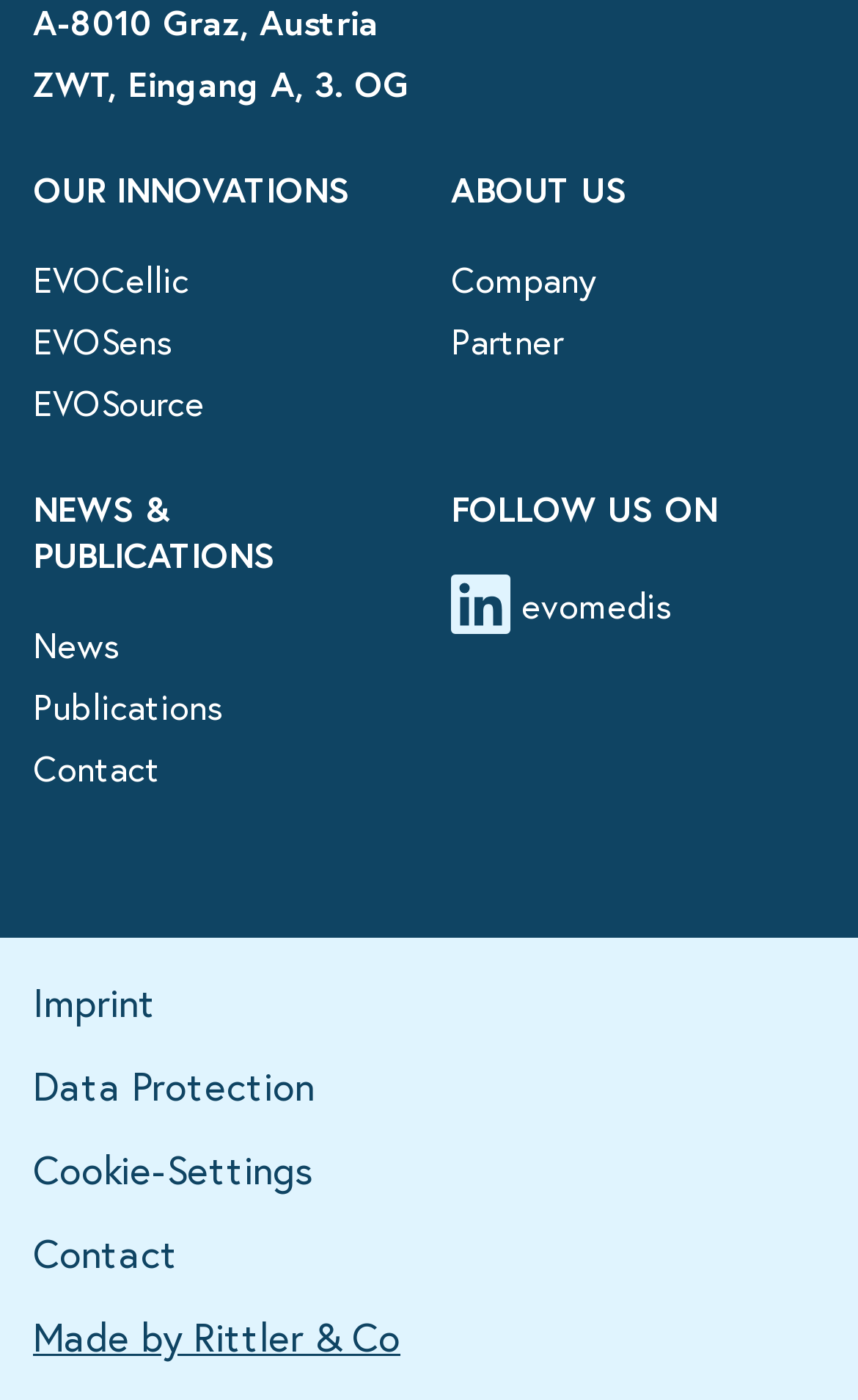Can you give a detailed response to the following question using the information from the image? What is the name of the building entrance?

The answer can be found in the StaticText element with the text 'ZWT, Eingang A, 3. OG' at the top of the webpage, which suggests that it is the name of the building entrance.